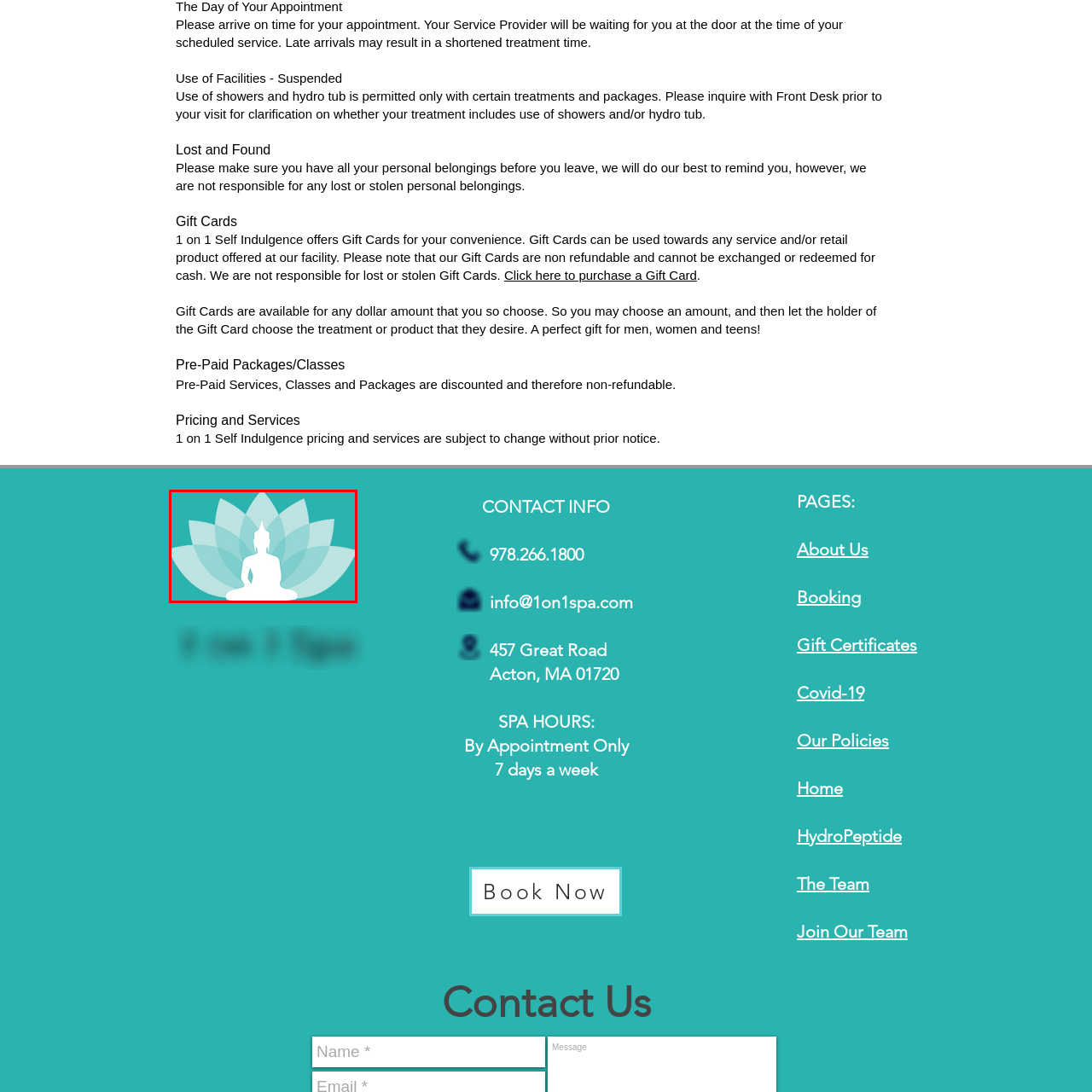What is the symbolic meaning of the lotus flower?
Carefully analyze the image within the red bounding box and give a comprehensive response to the question using details from the image.

According to the caption, the stylized lotus flower surrounding the Buddha is illustrated in soft, overlapping shades of pale blue and white, which further emphasizes spiritual themes of purity, enlightenment, and tranquility.